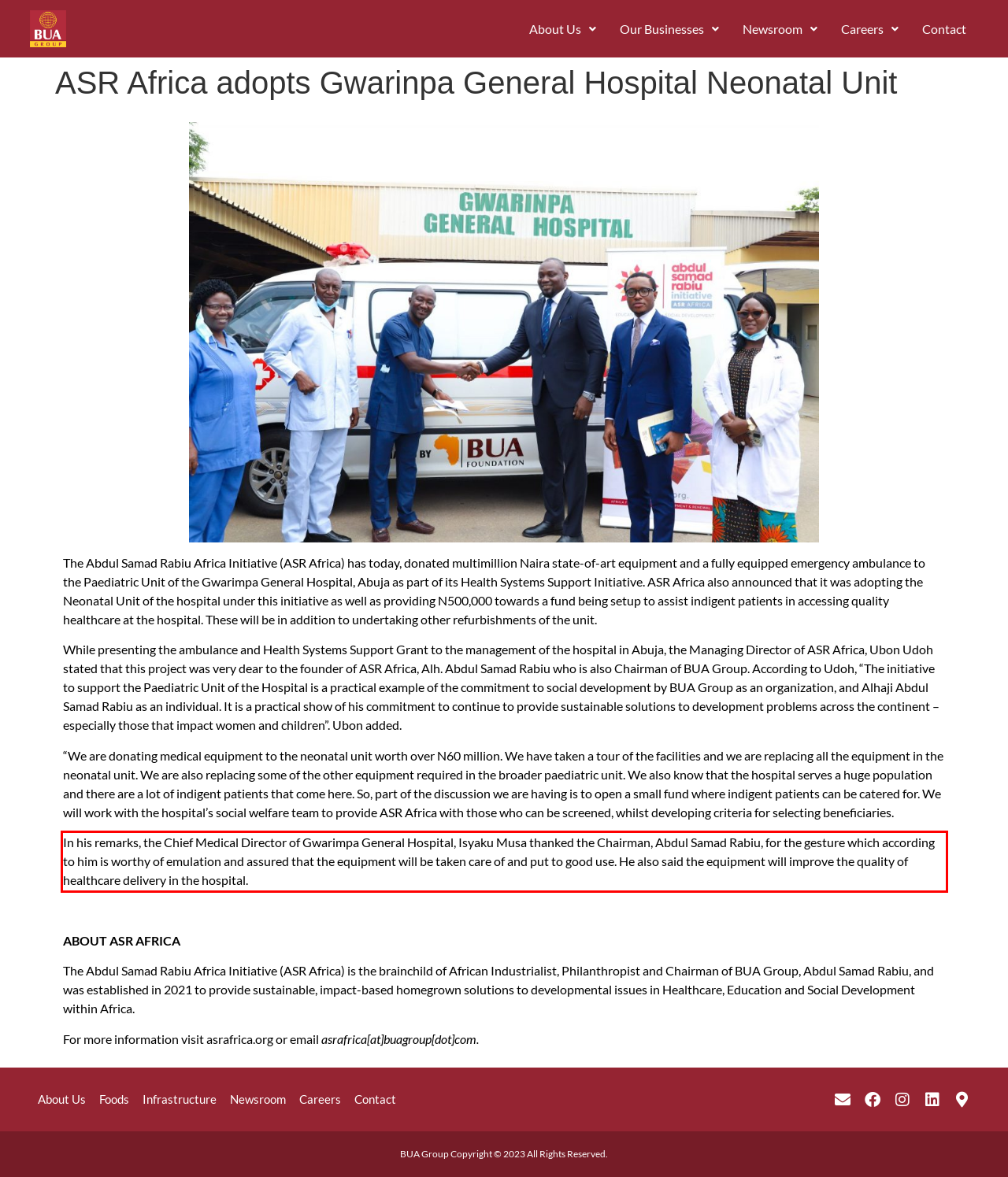Within the screenshot of a webpage, identify the red bounding box and perform OCR to capture the text content it contains.

In his remarks, the Chief Medical Director of Gwarimpa General Hospital, Isyaku Musa thanked the Chairman, Abdul Samad Rabiu, for the gesture which according to him is worthy of emulation and assured that the equipment will be taken care of and put to good use. He also said the equipment will improve the quality of healthcare delivery in the hospital.